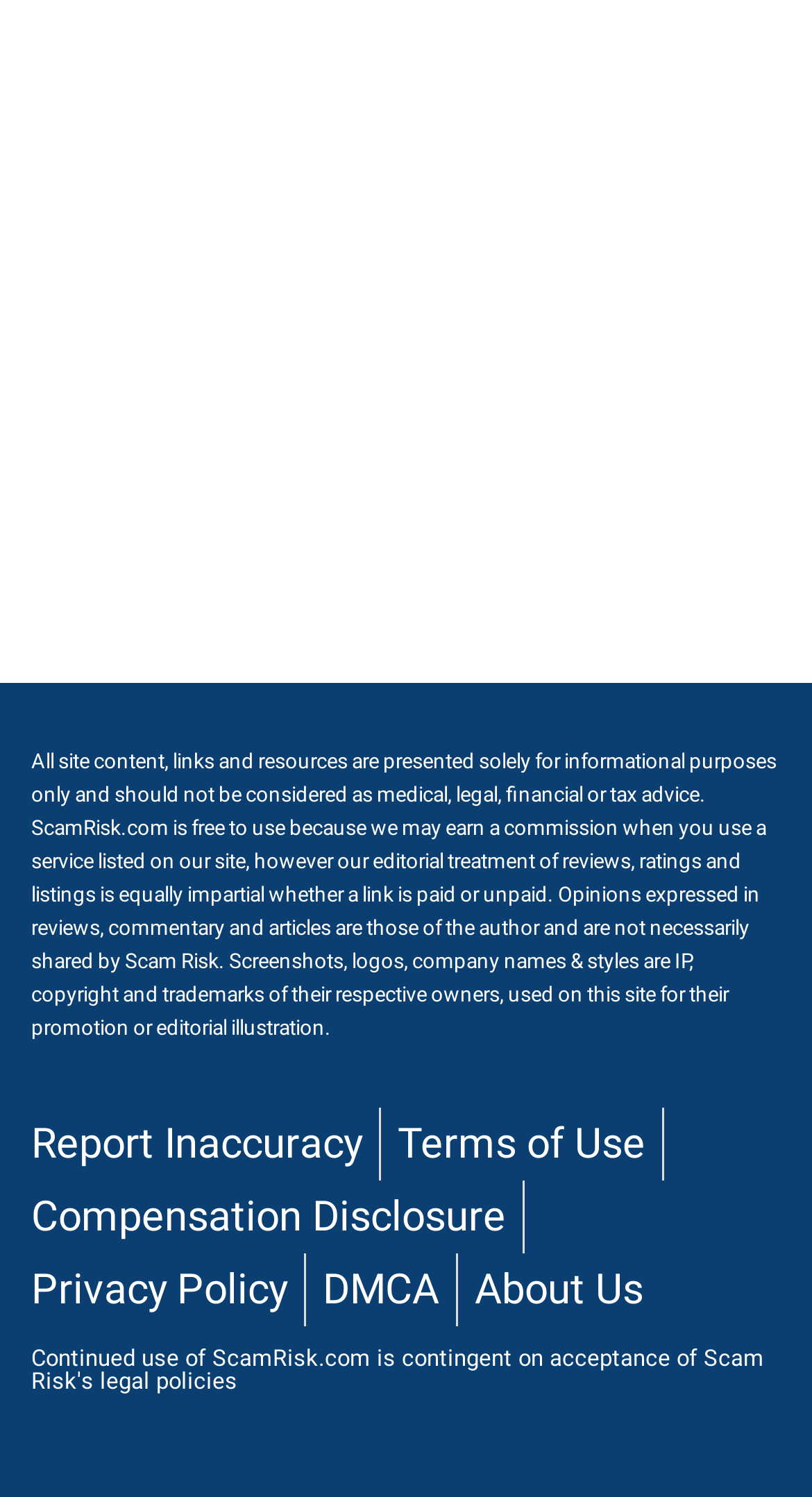Using the information in the image, give a detailed answer to the following question: What is the relationship between ScamRisk.com and the services listed?

The disclaimer text states that ScamRisk.com is free to use because they may earn a commission when users utilize a service listed on their site, implying a financial connection between the website and the services listed.